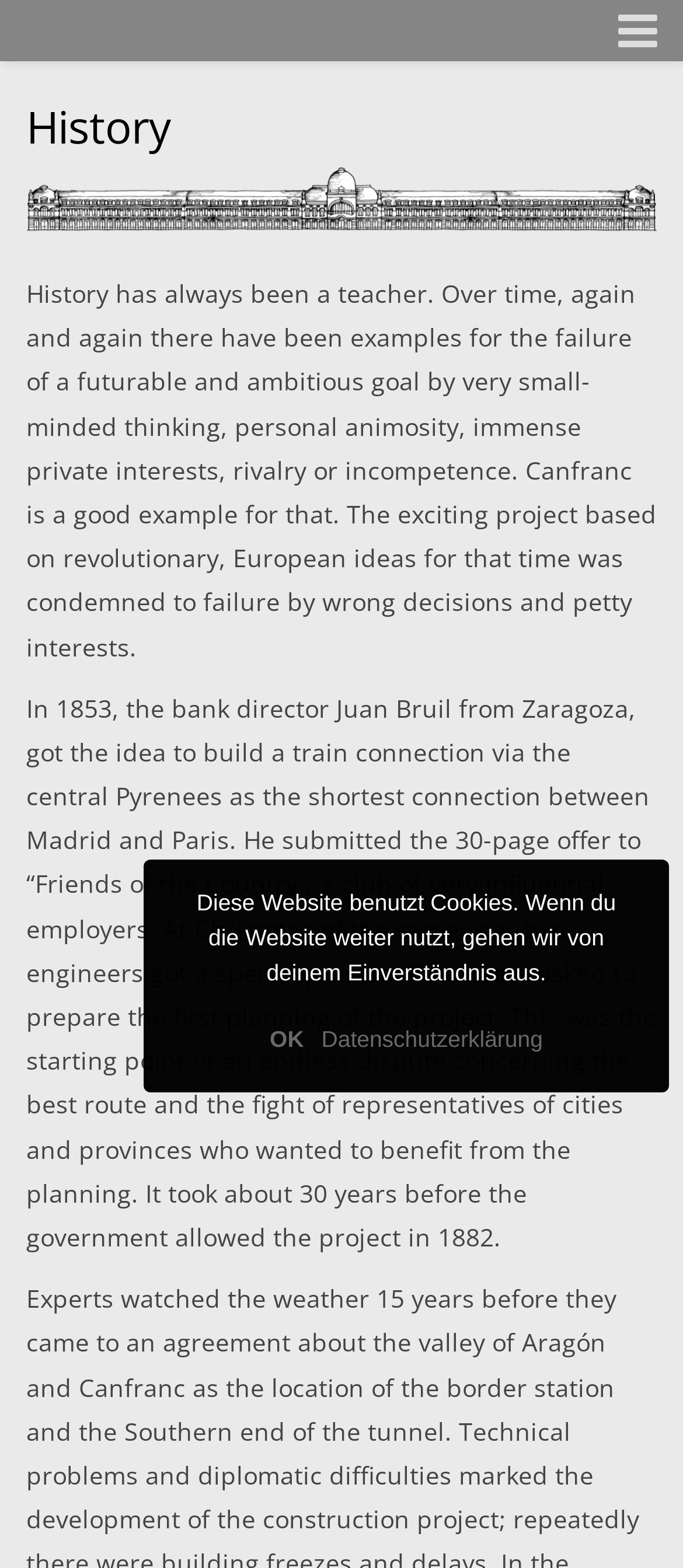Can you determine the bounding box coordinates of the area that needs to be clicked to fulfill the following instruction: "Read about the exhibitions"?

[0.115, 0.31, 1.0, 0.338]